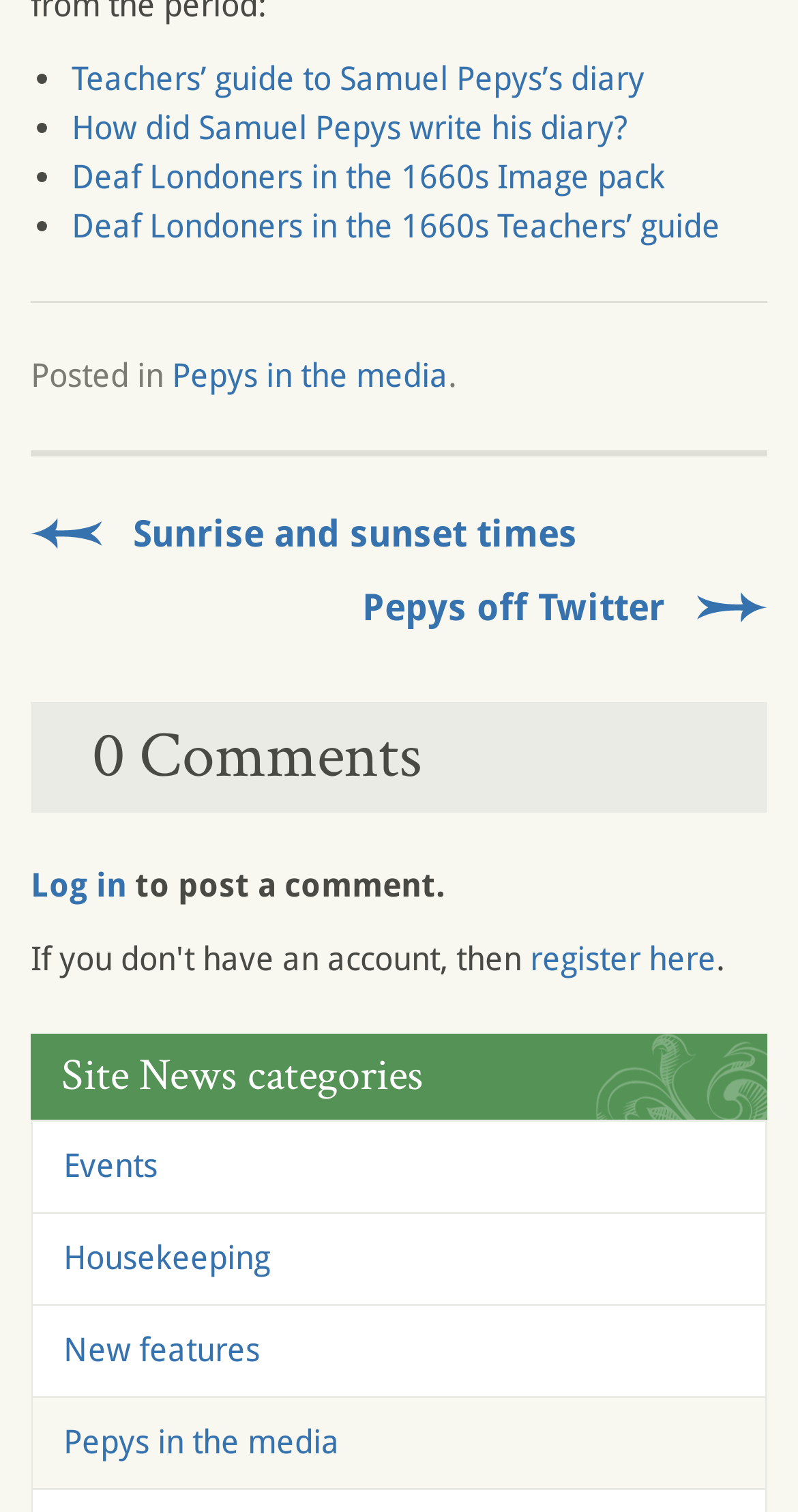Please provide a brief answer to the following inquiry using a single word or phrase:
How many links are in the footer section?

3